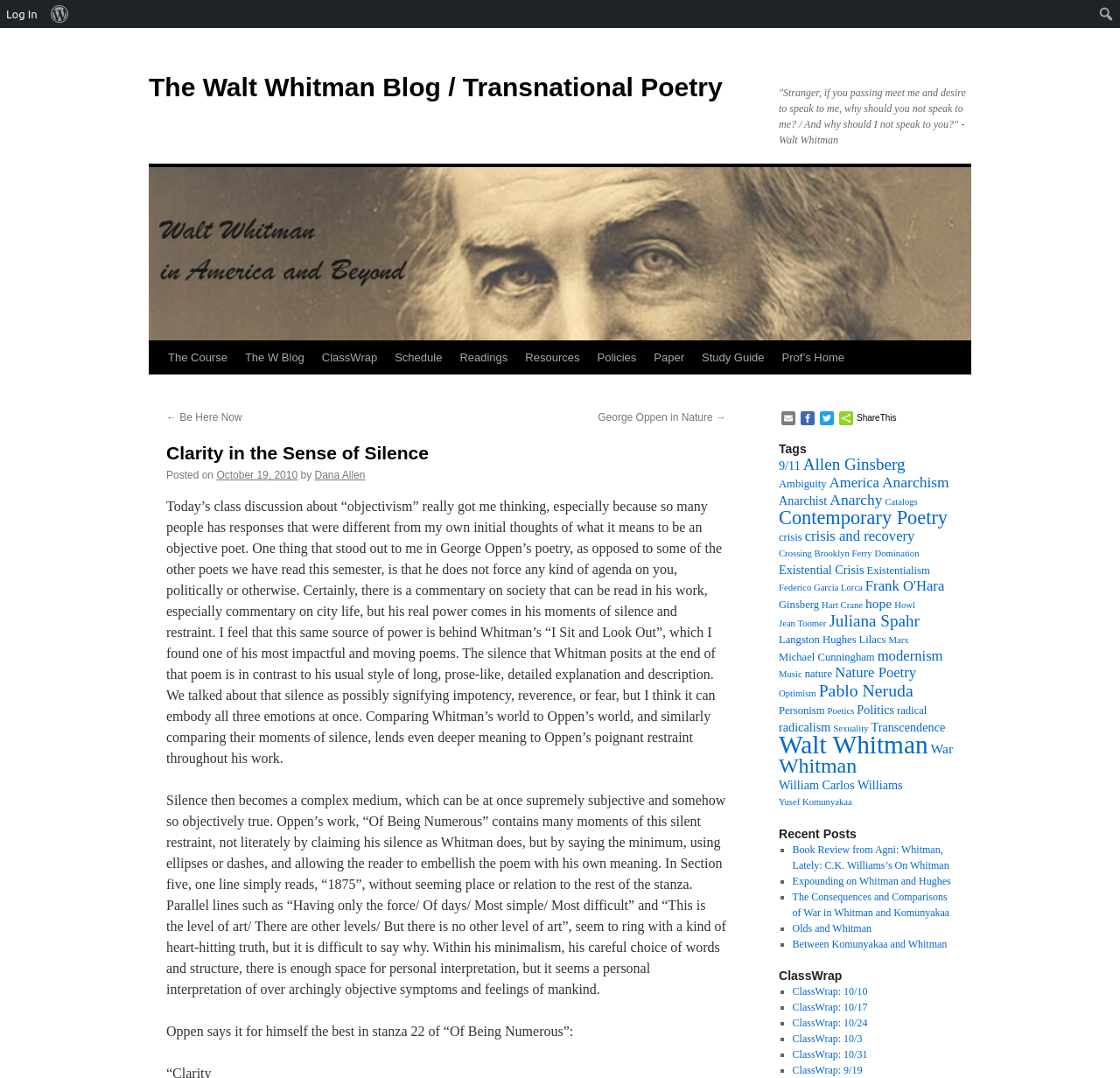Look at the image and give a detailed response to the following question: What is the title of the blog post?

The title of the blog post can be found at the top of the webpage, which is 'Clarity in the Sense of Silence'. This title is also mentioned in the meta description of the webpage.